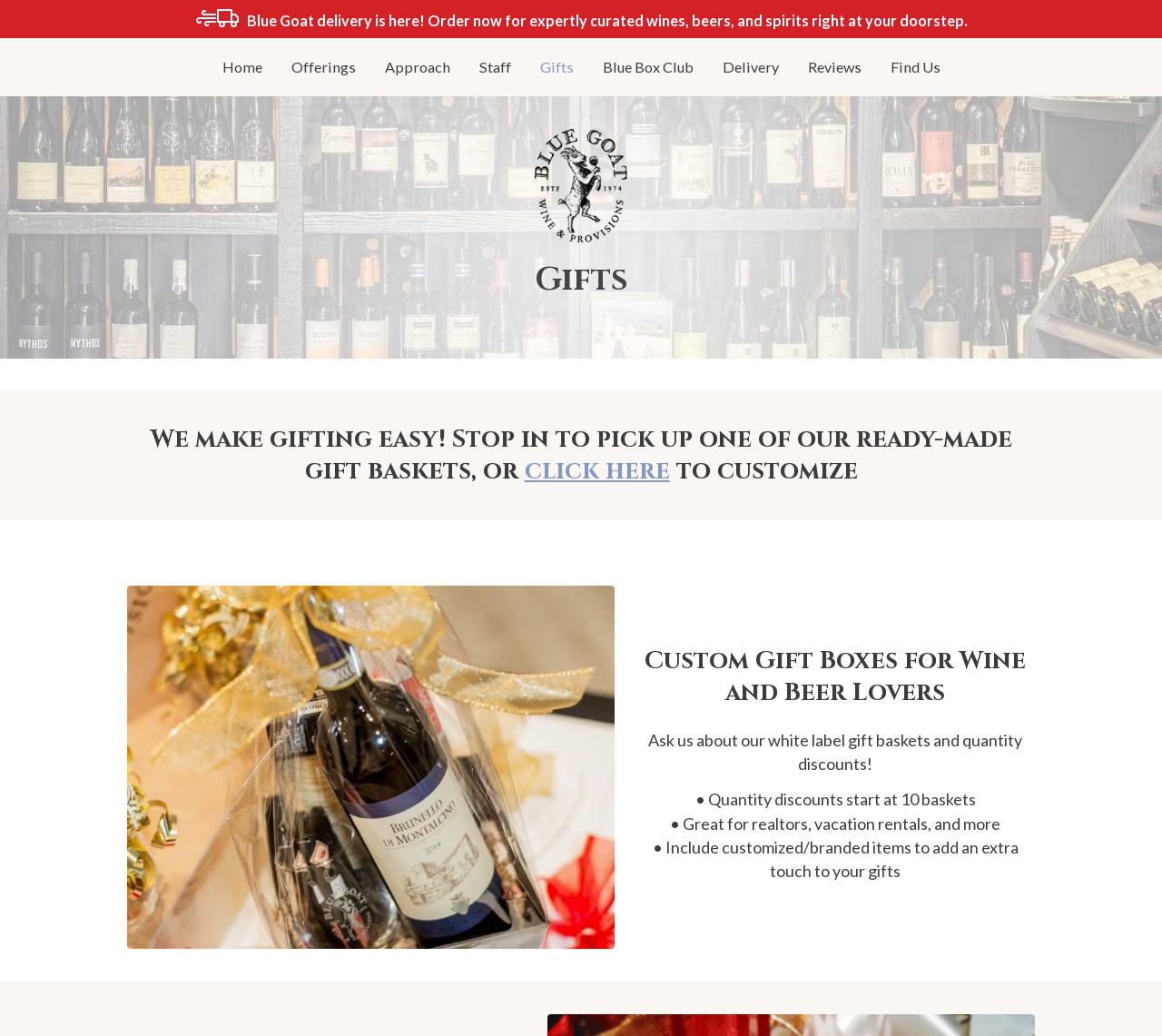Identify the bounding box coordinates of the region I need to click to complete this instruction: "Customize a gift basket".

[0.451, 0.439, 0.576, 0.471]